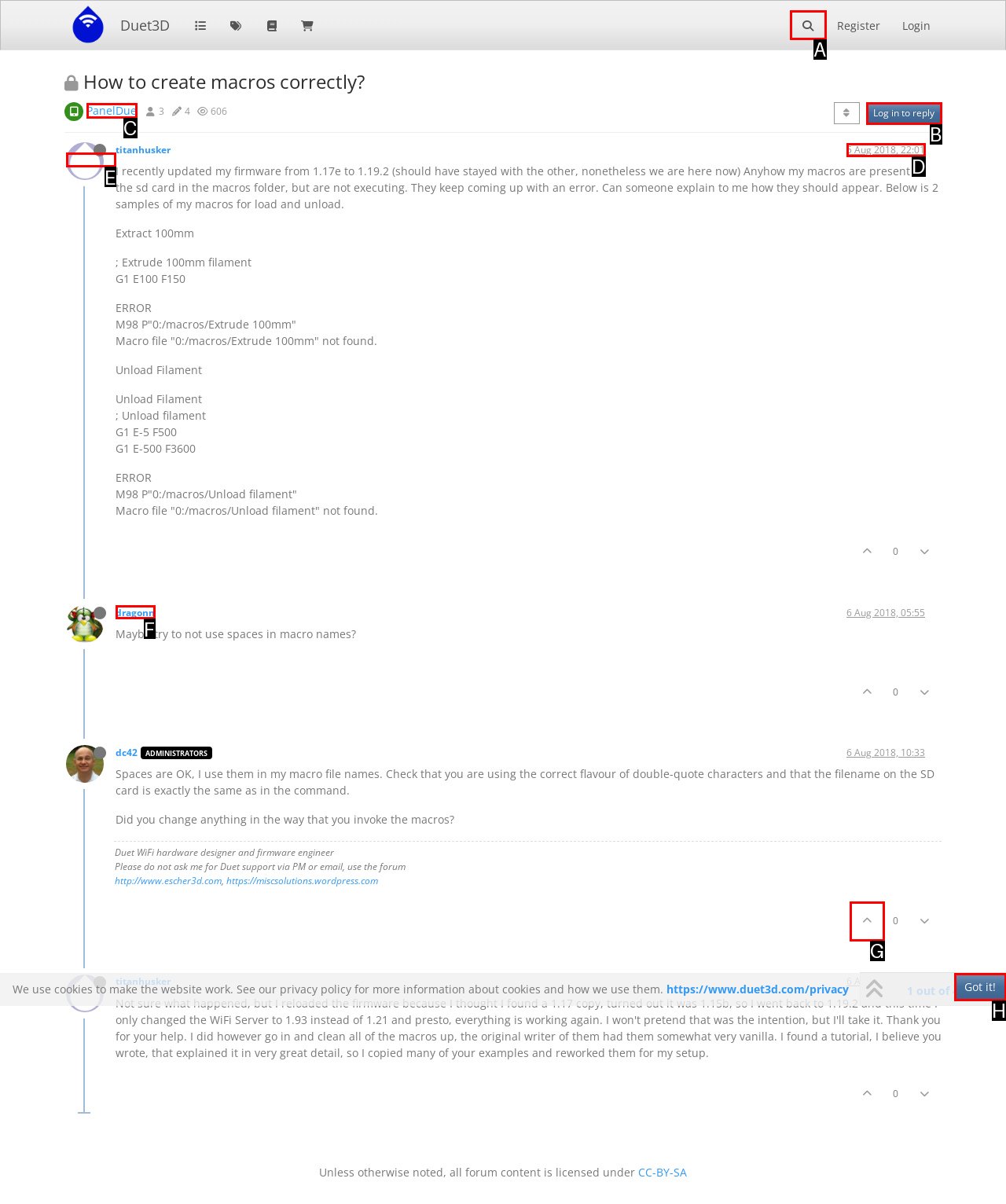Identify the letter of the UI element you should interact with to perform the task: Click on the user titanhusker
Reply with the appropriate letter of the option.

E